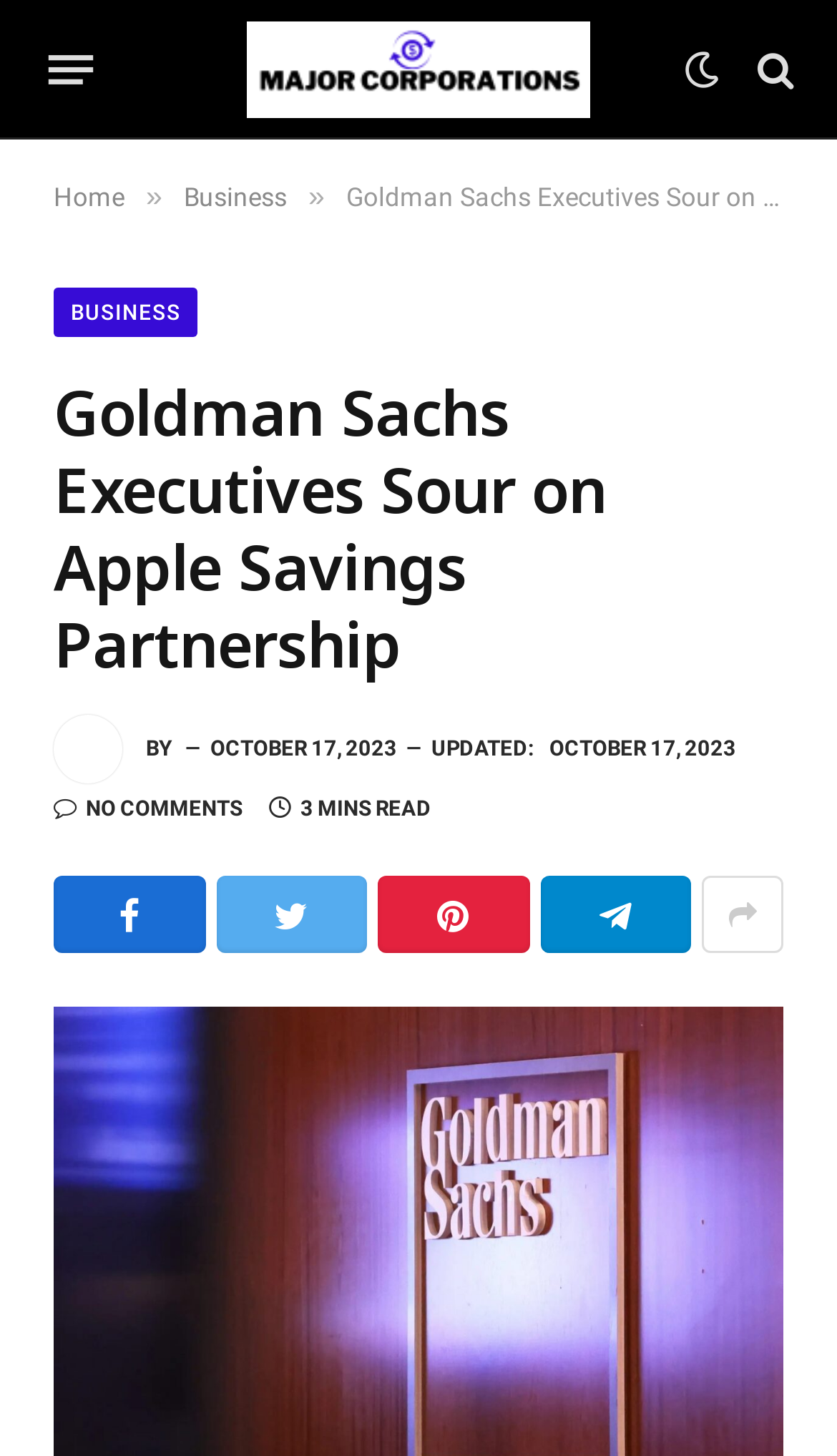Find the bounding box coordinates for the UI element that matches this description: "CN".

None